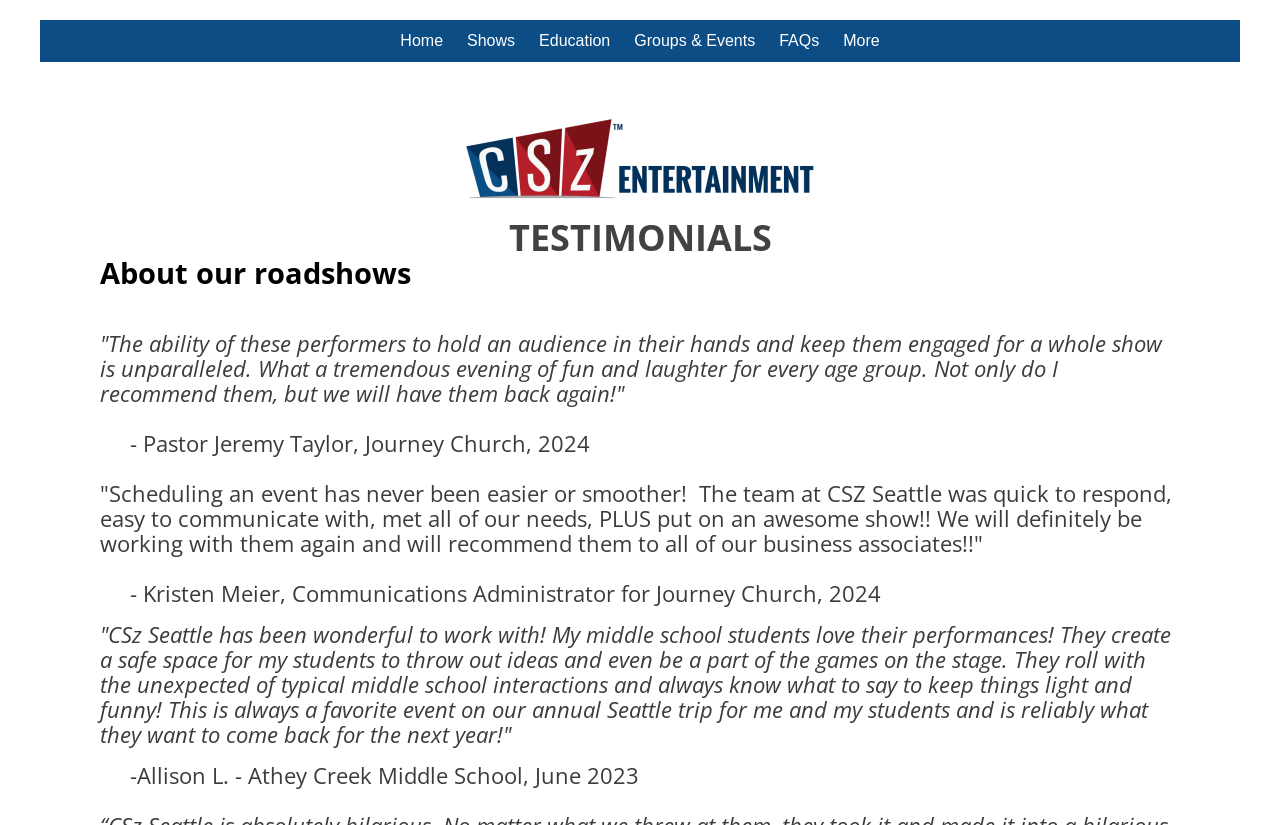Are the testimonials from individuals or organizations?
Refer to the image and give a detailed answer to the query.

Upon closer inspection, I saw that some testimonials are from individuals, such as Pastor Jeremy Taylor, while others are from organizations, like Journey Church and Athey Creek Middle School.